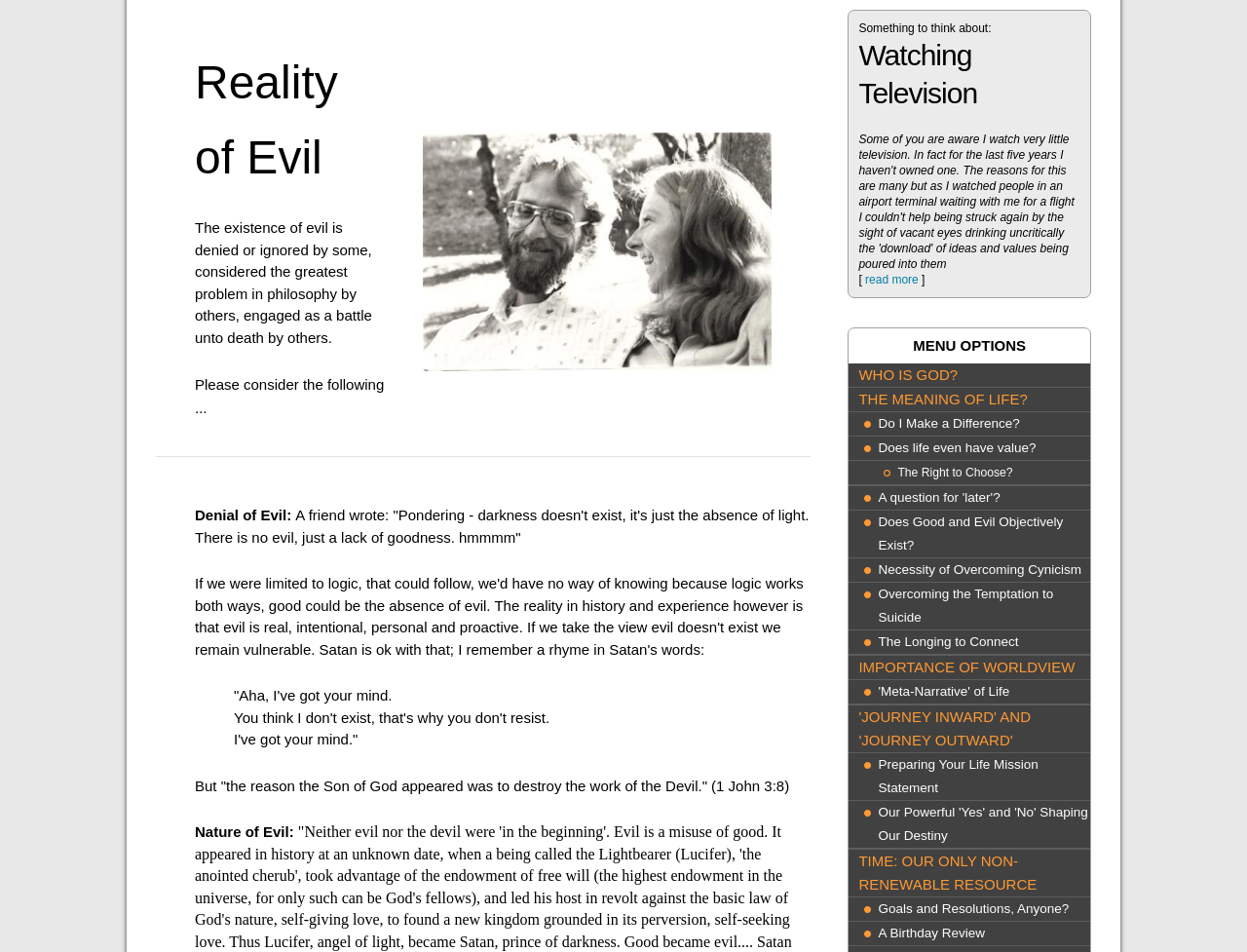Find and provide the bounding box coordinates for the UI element described with: "'Journey Inward' and 'Journey Outward'".

[0.689, 0.741, 0.874, 0.79]